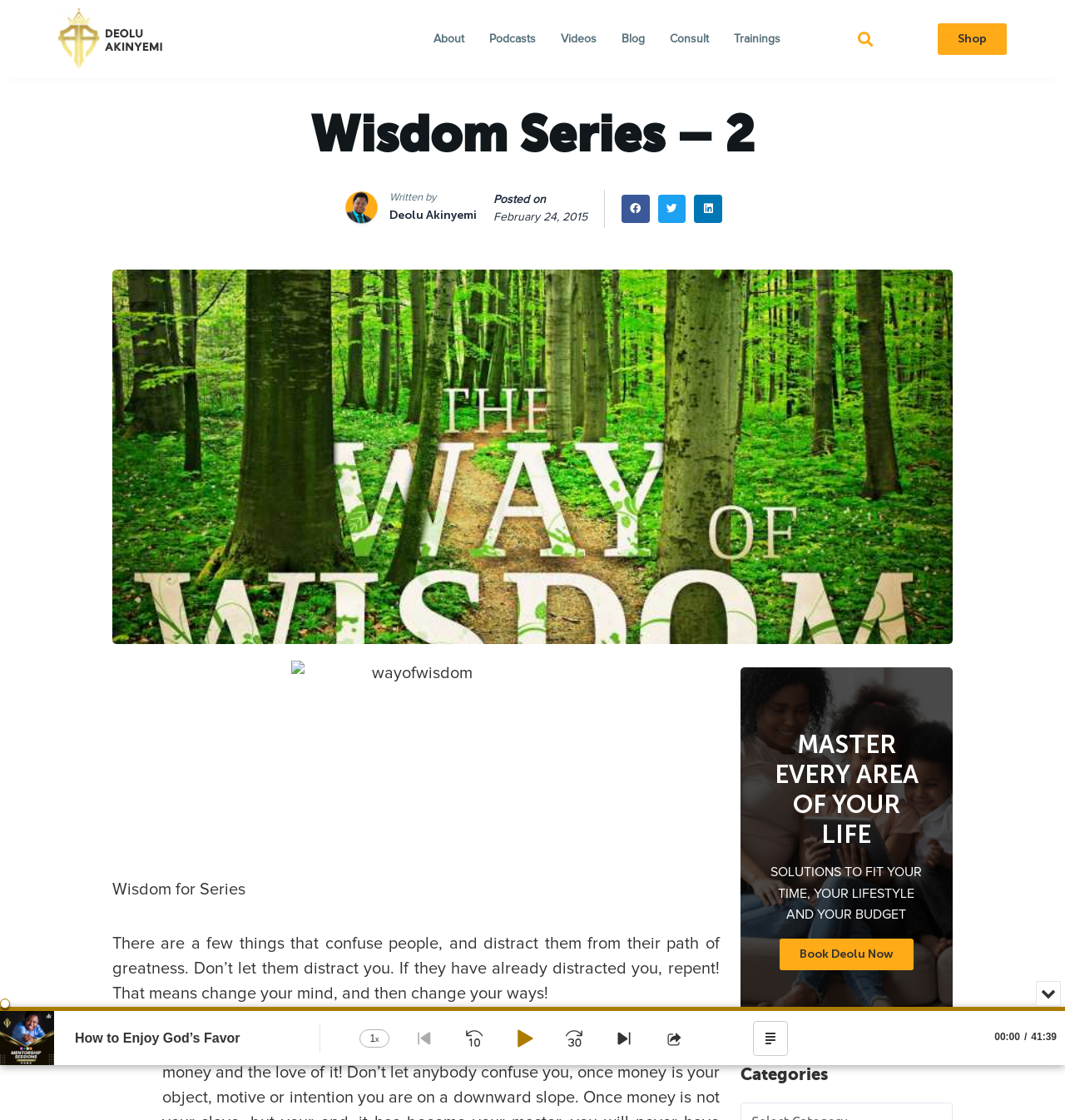What is the name of the series?
Carefully analyze the image and provide a thorough answer to the question.

The answer can be found by looking at the heading 'Wisdom Series – 2', which suggests that the content is part of a series called 'Wisdom Series'.